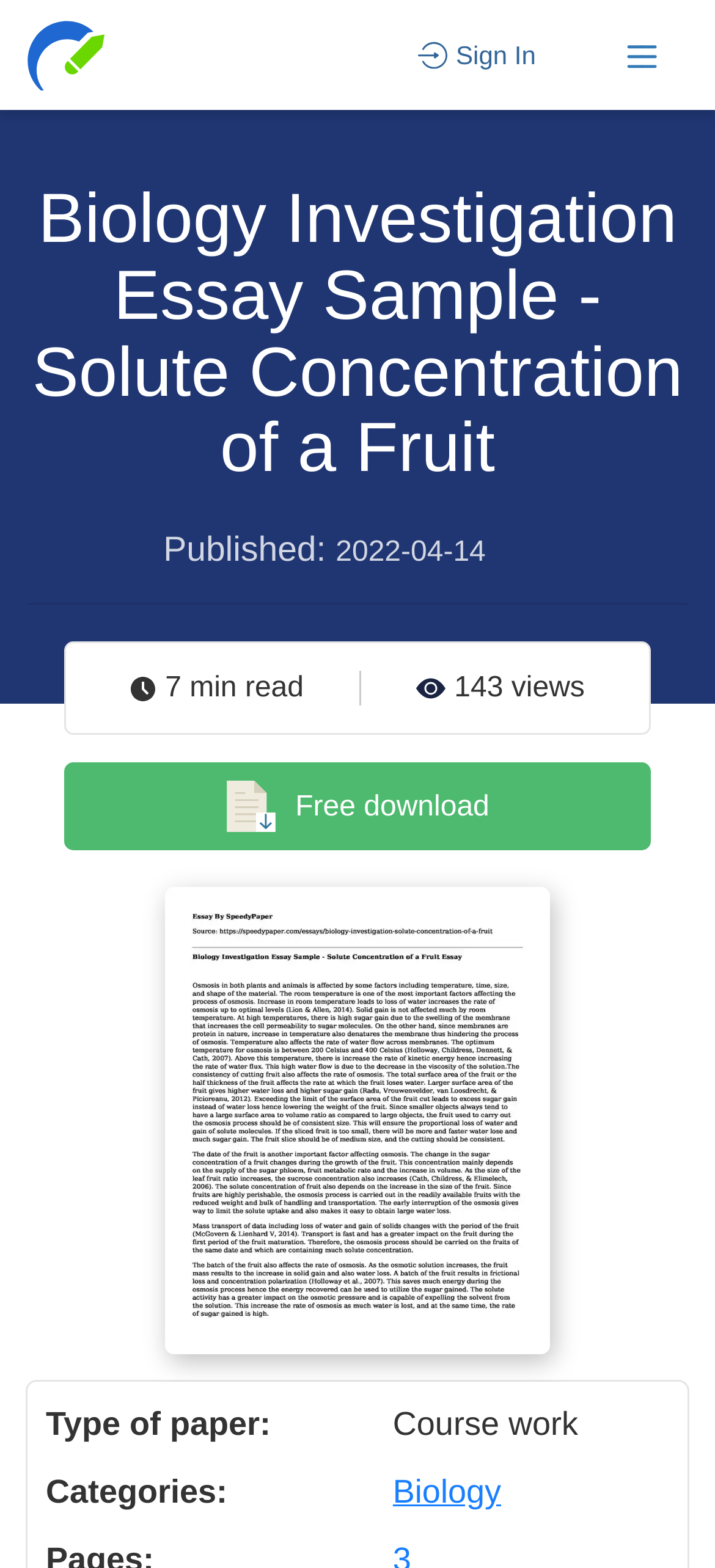Give a concise answer of one word or phrase to the question: 
When was the essay published?

2022-04-14